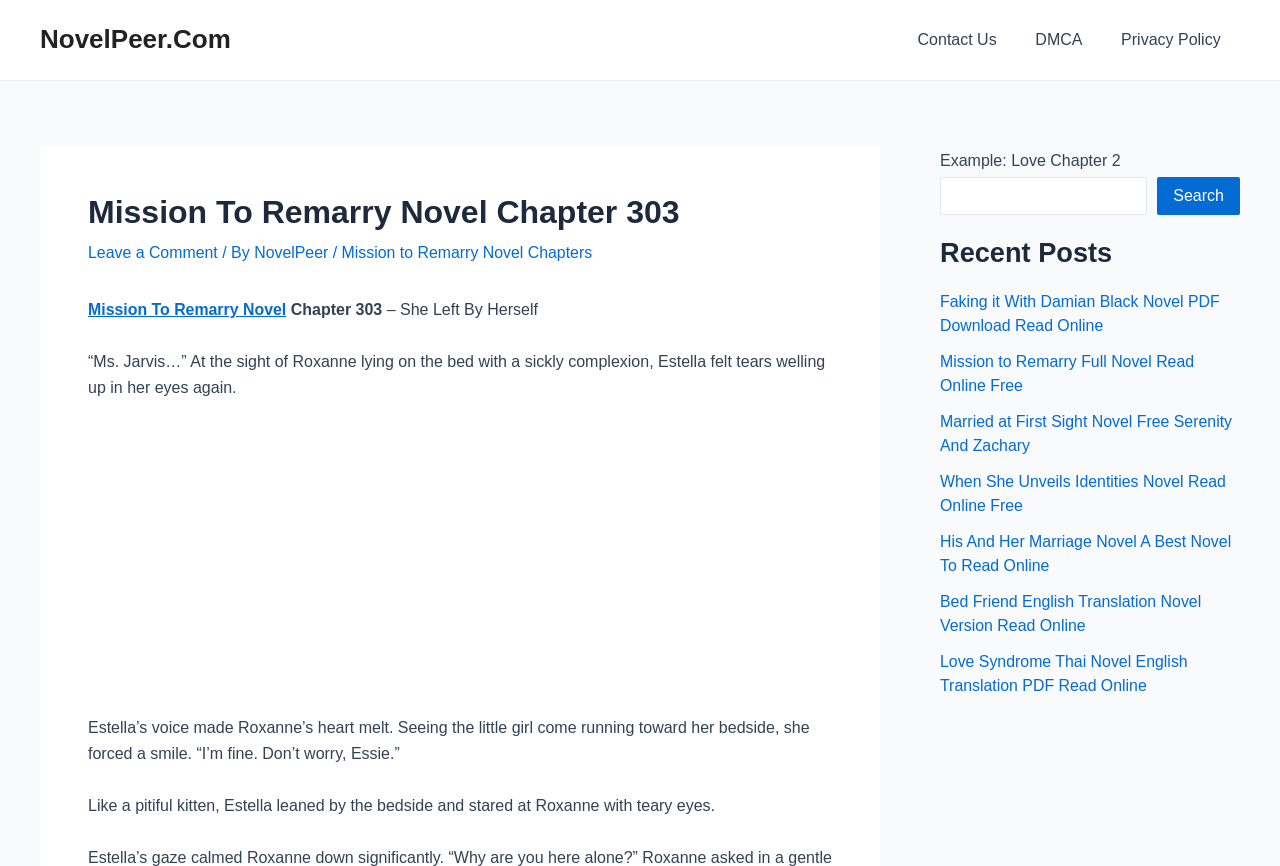Give a detailed explanation of the elements present on the webpage.

This webpage appears to be a novel reading platform, specifically displaying Chapter 303 of "Mission To Remarry Novel". At the top left, there is a link to the website's homepage, "NovelPeer.Com". 

To the right of the top section, there is a navigation menu with links to "Contact Us", "DMCA", and "Privacy Policy". 

Below the top section, there is a header area with the title "Mission To Remarry Novel Chapter 303" in a large font. Underneath the title, there are links to "Leave a Comment" and the novel's author, "NovelPeer". Additionally, there is a link to "Mission to Remarry Novel Chapters" and a static text displaying the chapter title, "– She Left By Herself". 

The main content of the webpage is a passage from the novel, which describes a scene where Estella visits Roxanne, who is lying on a bed with a sickly complexion. The passage is followed by an advertisement iframe. 

Further down, there are more passages from the novel, describing Estella's emotional response to Roxanne's condition. 

On the right side of the webpage, there is a search bar with a placeholder text "Example: Love Chapter 2" and a search button. 

Below the search bar, there is a section titled "Recent Posts" with links to several other novels, including "Faking it With Damian Black Novel", "Mission to Remarry Full Novel", and "When She Unveils Identities Novel".